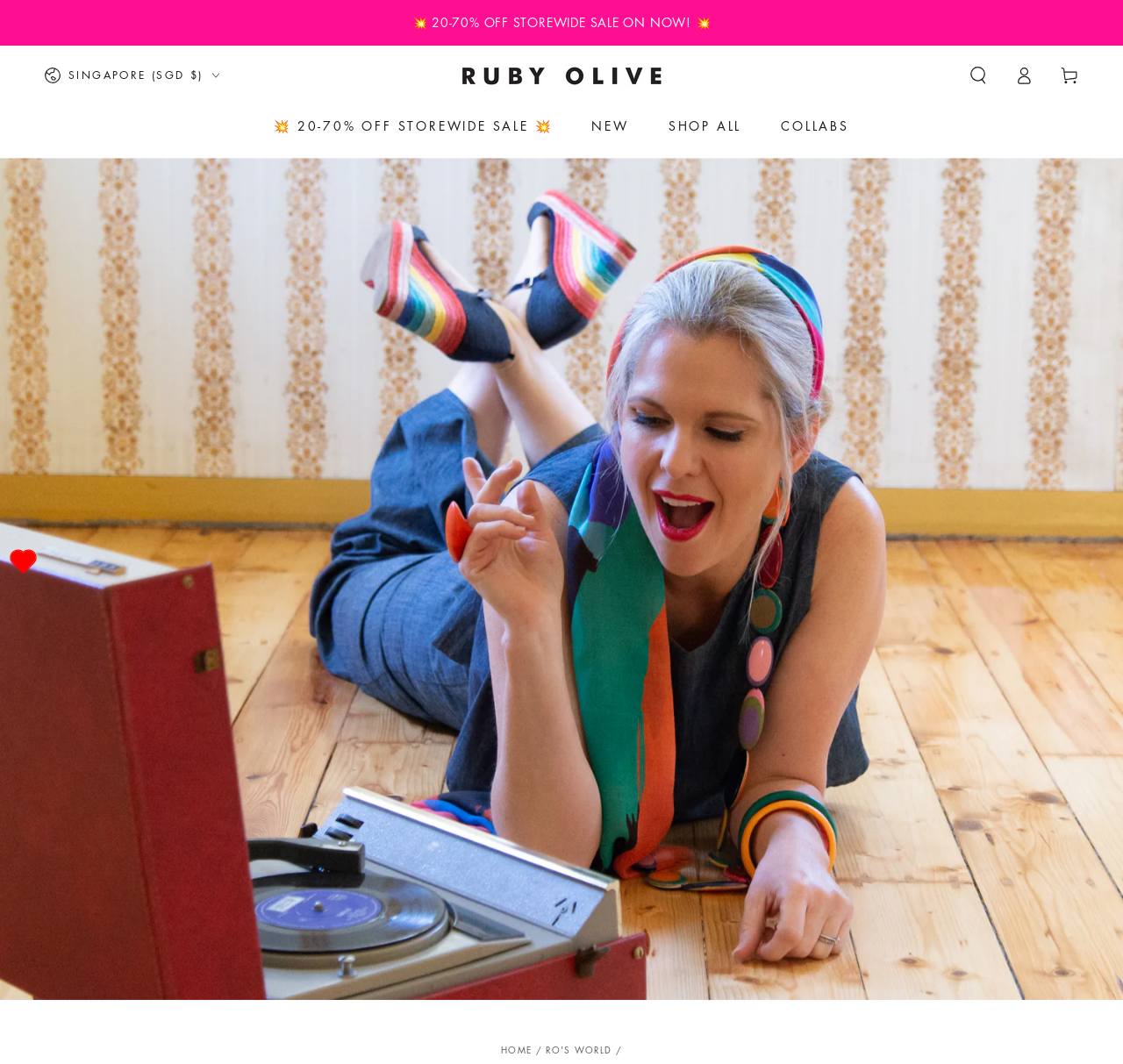Please identify the bounding box coordinates of the element's region that needs to be clicked to fulfill the following instruction: "Click the country/region dropdown". The bounding box coordinates should consist of four float numbers between 0 and 1, i.e., [left, top, right, bottom].

[0.039, 0.053, 0.195, 0.089]